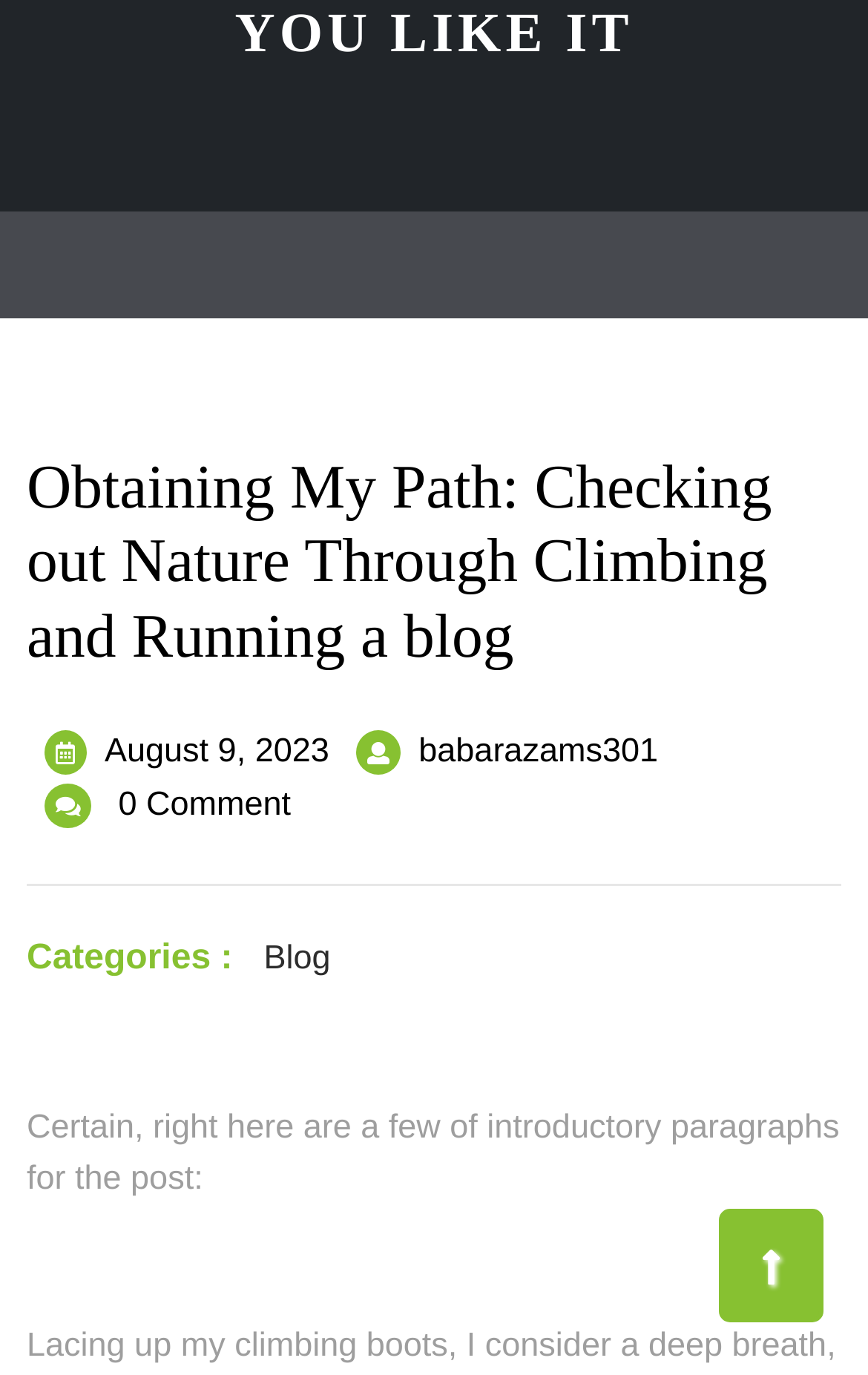Using the given element description, provide the bounding box coordinates (top-left x, top-left y, bottom-right x, bottom-right y) for the corresponding UI element in the screenshot: Back to Top

[0.828, 0.879, 0.949, 0.962]